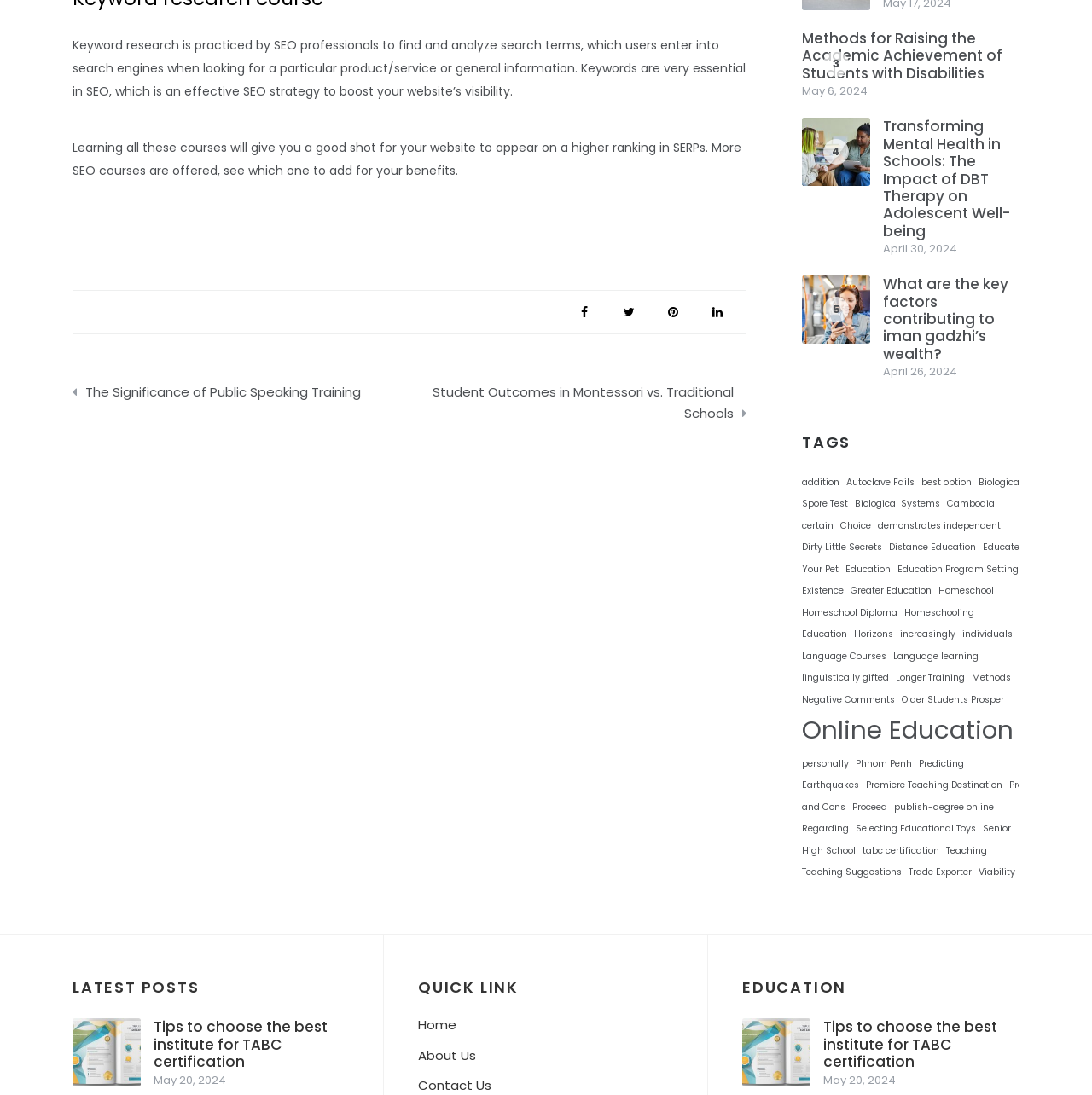What is the date of the post 'Transforming Mental Health in Schools: The Impact of DBT Therapy on Adolescent Well-being'?
Answer the question with a detailed and thorough explanation.

I found the post 'Transforming Mental Health in Schools: The Impact of DBT Therapy on Adolescent Well-being' and its corresponding date, which is April 30, 2024.